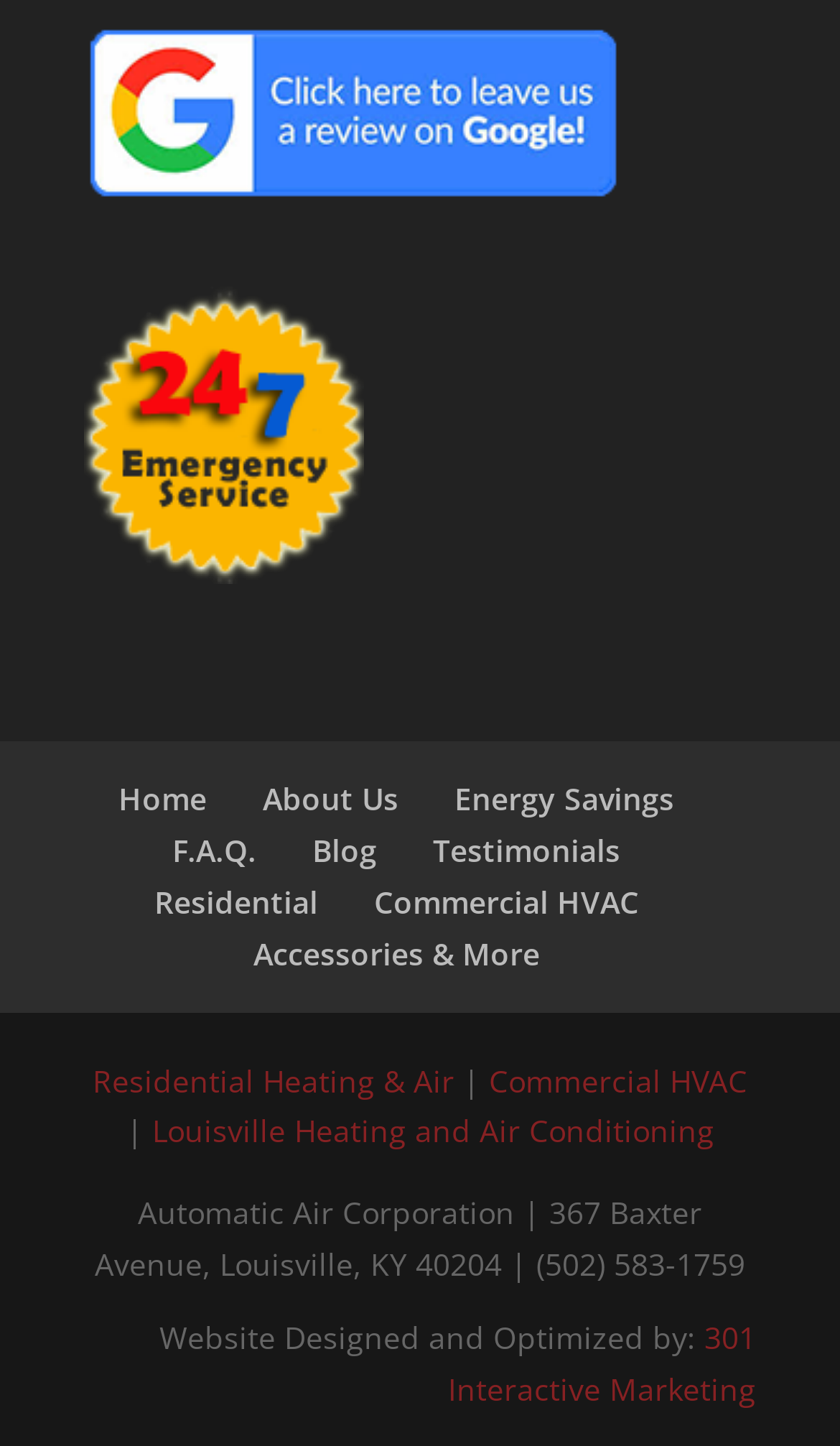What is the main service provided?
From the image, provide a succinct answer in one word or a short phrase.

Heating and Air Conditioning